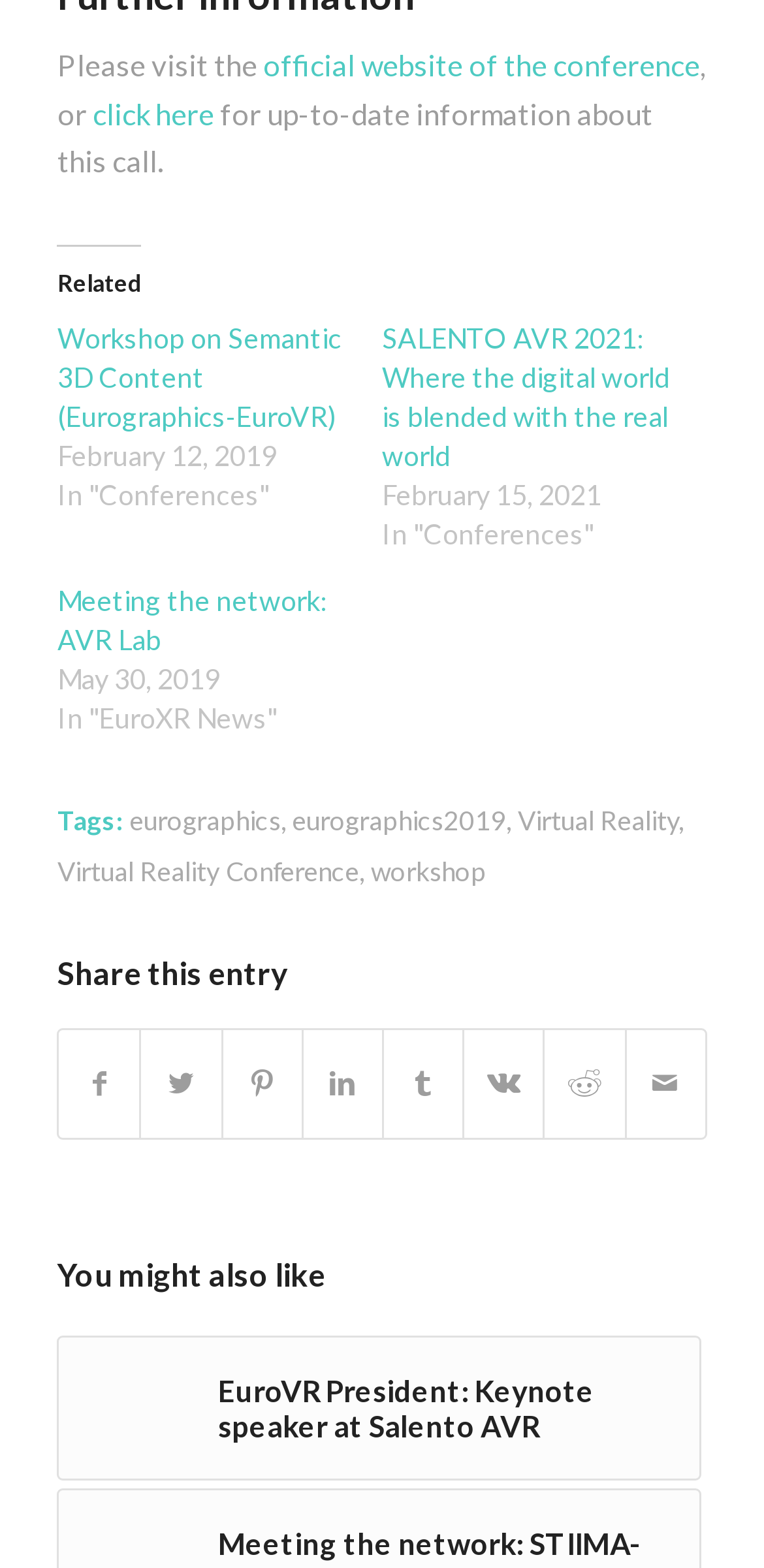What is the category of the 'Meeting the network: AVR Lab' event?
Respond to the question with a well-detailed and thorough answer.

The webpage contains a link 'Meeting the network: AVR Lab' with a corresponding category 'In EuroXR News', which suggests that the category of the event is EuroXR News.